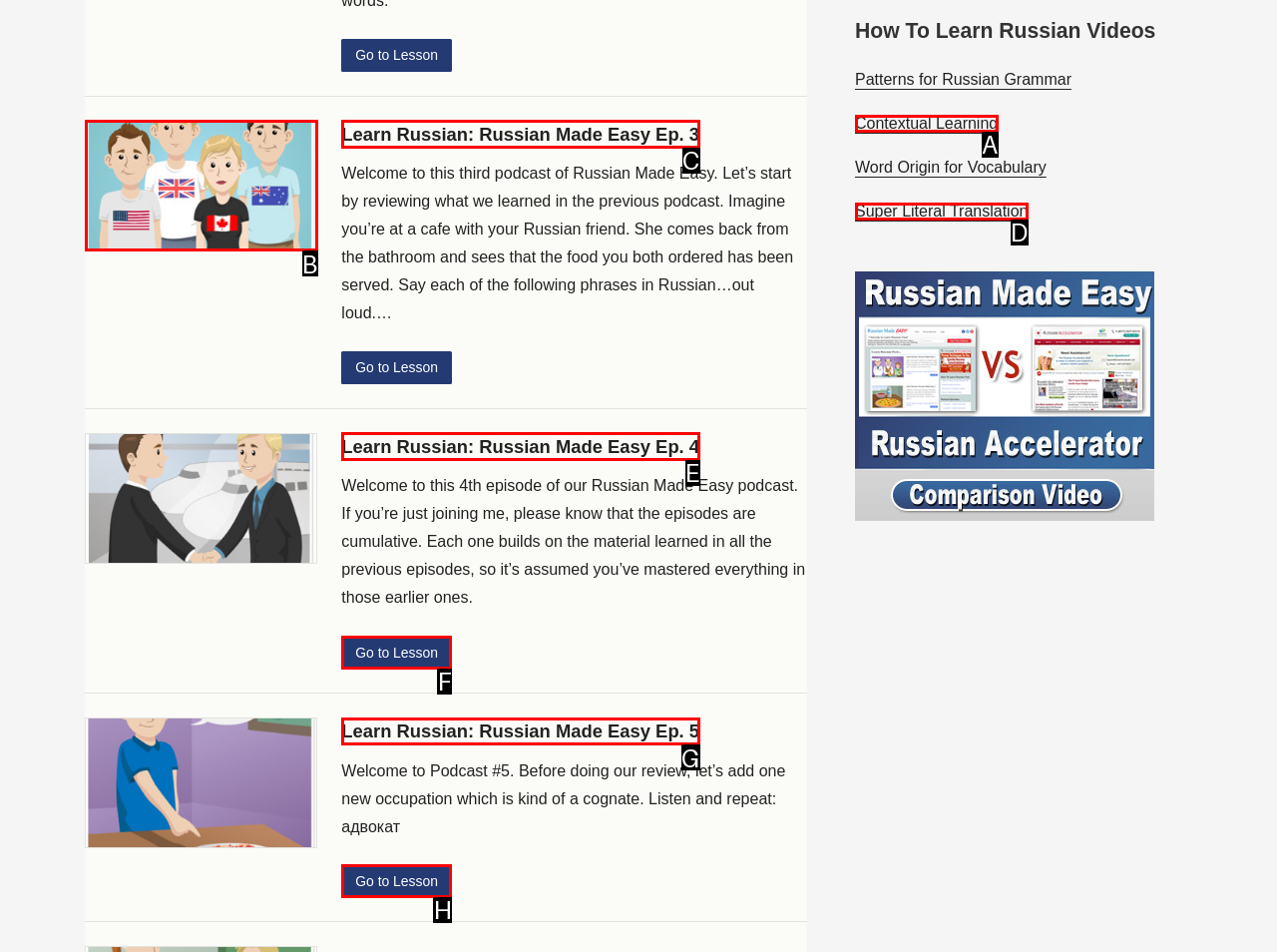Identify the HTML element that best matches the description: Contextual Learning. Provide your answer by selecting the corresponding letter from the given options.

A